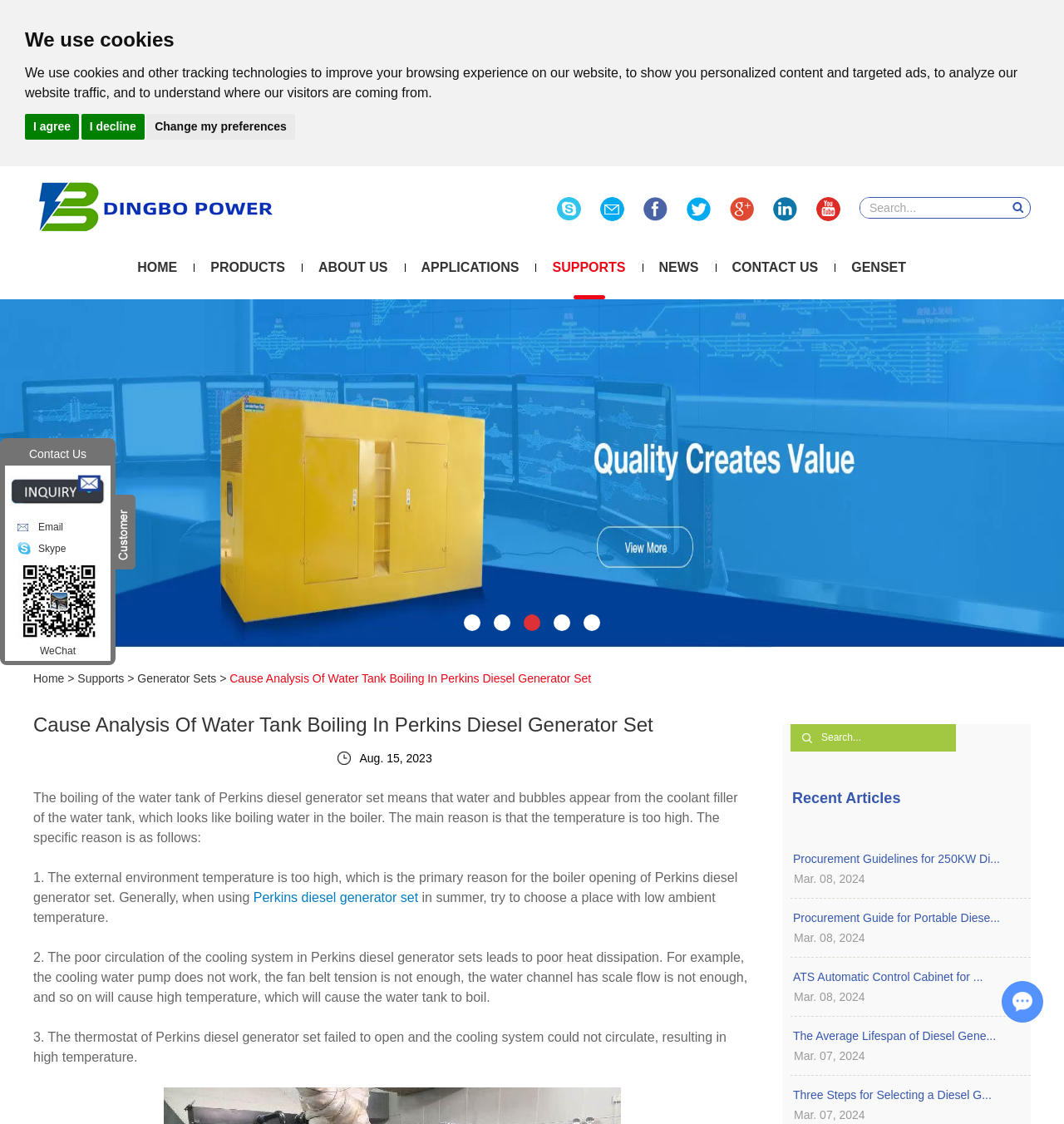What is the purpose of the search box?
Please use the visual content to give a single word or phrase answer.

To search for content